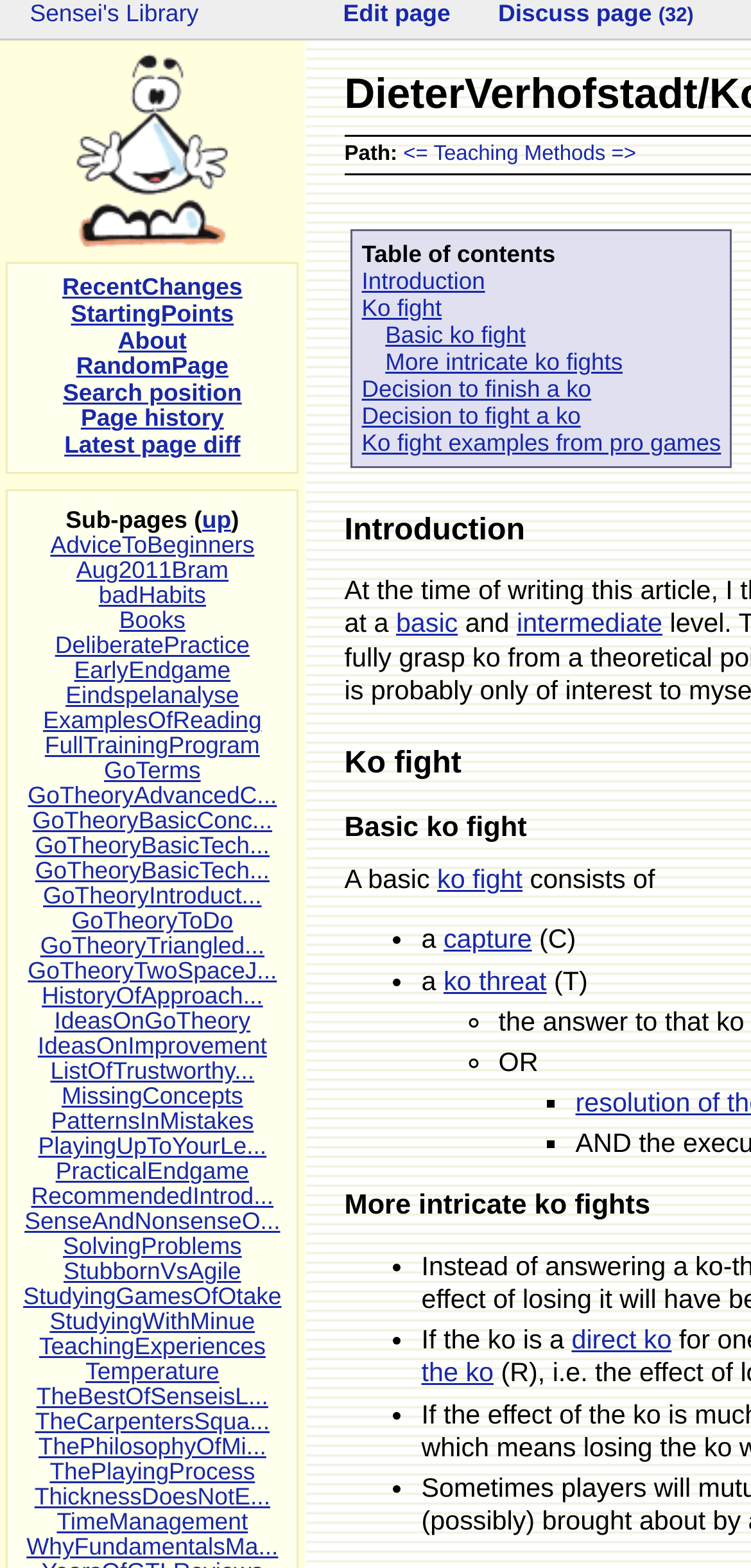Find the bounding box coordinates of the element you need to click on to perform this action: 'Click on the 'Introduction' link'. The coordinates should be represented by four float values between 0 and 1, in the format [left, top, right, bottom].

[0.482, 0.171, 0.646, 0.188]